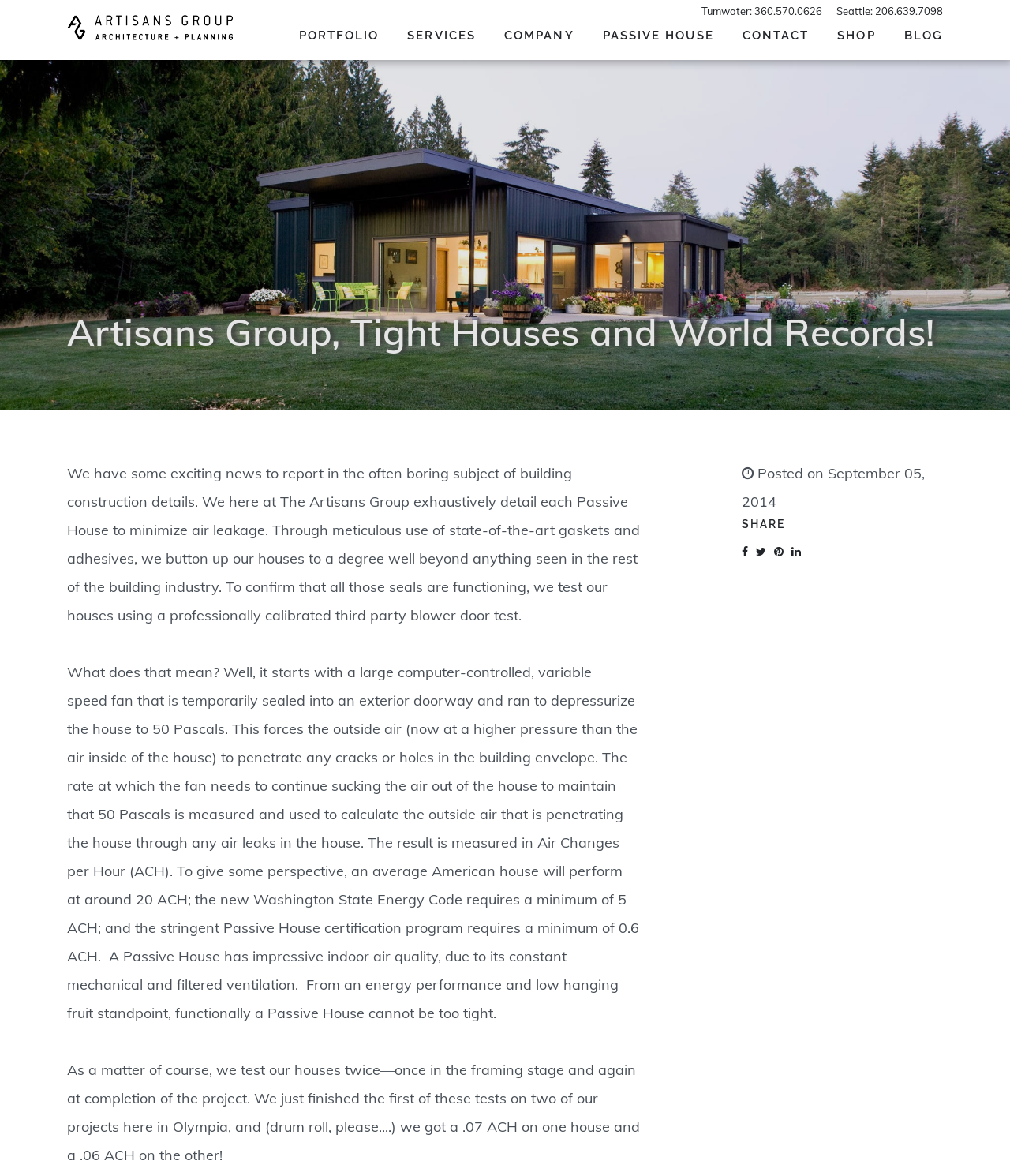With reference to the screenshot, provide a detailed response to the question below:
What is the ACH measurement of one of the tested houses?

I found the answer by reading the StaticText element that explains the results of the air leak test, which mentions that one of the houses had an ACH measurement of 0.07.